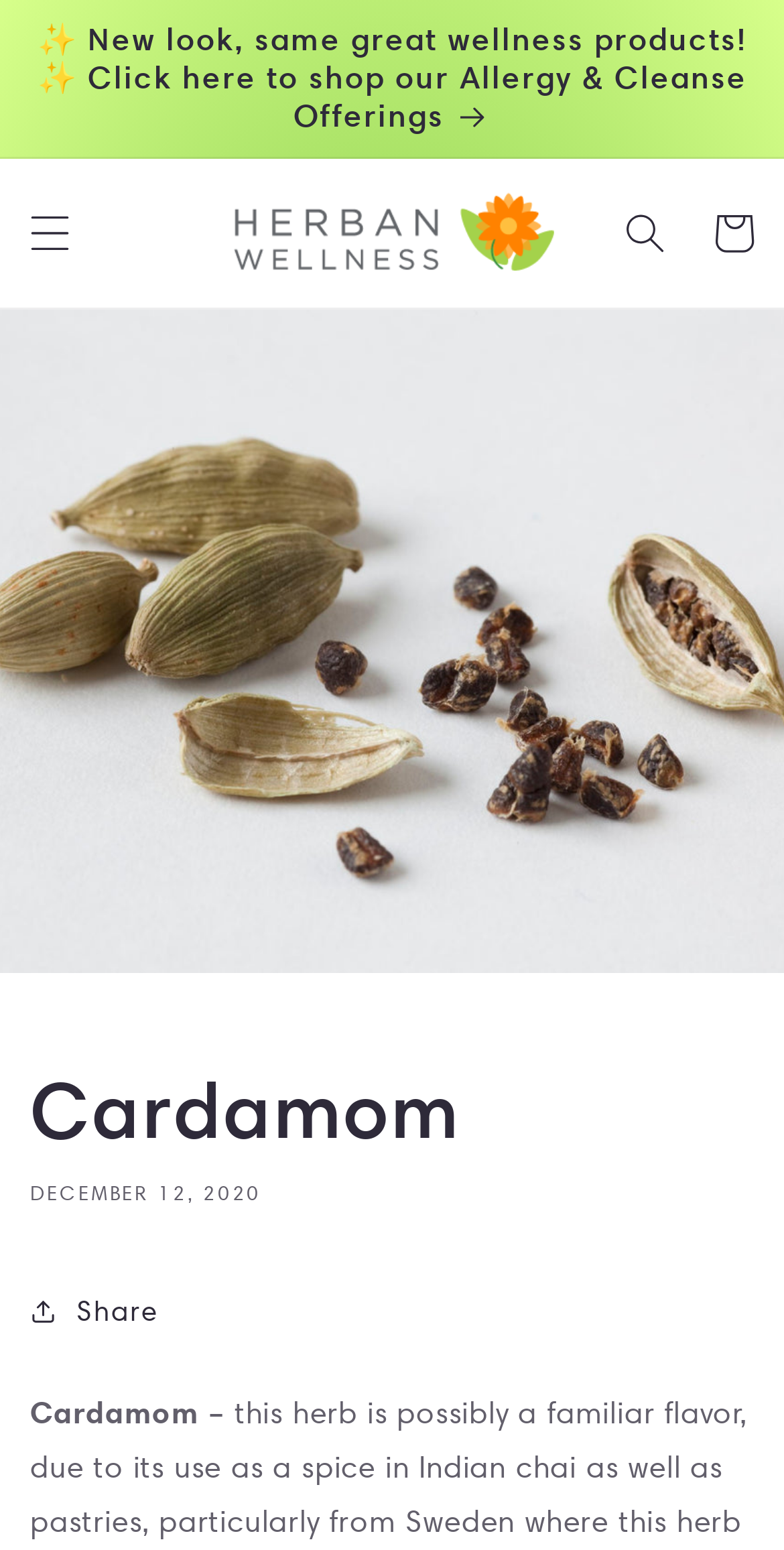Given the description of a UI element: "Share", identify the bounding box coordinates of the matching element in the webpage screenshot.

[0.038, 0.817, 0.203, 0.874]